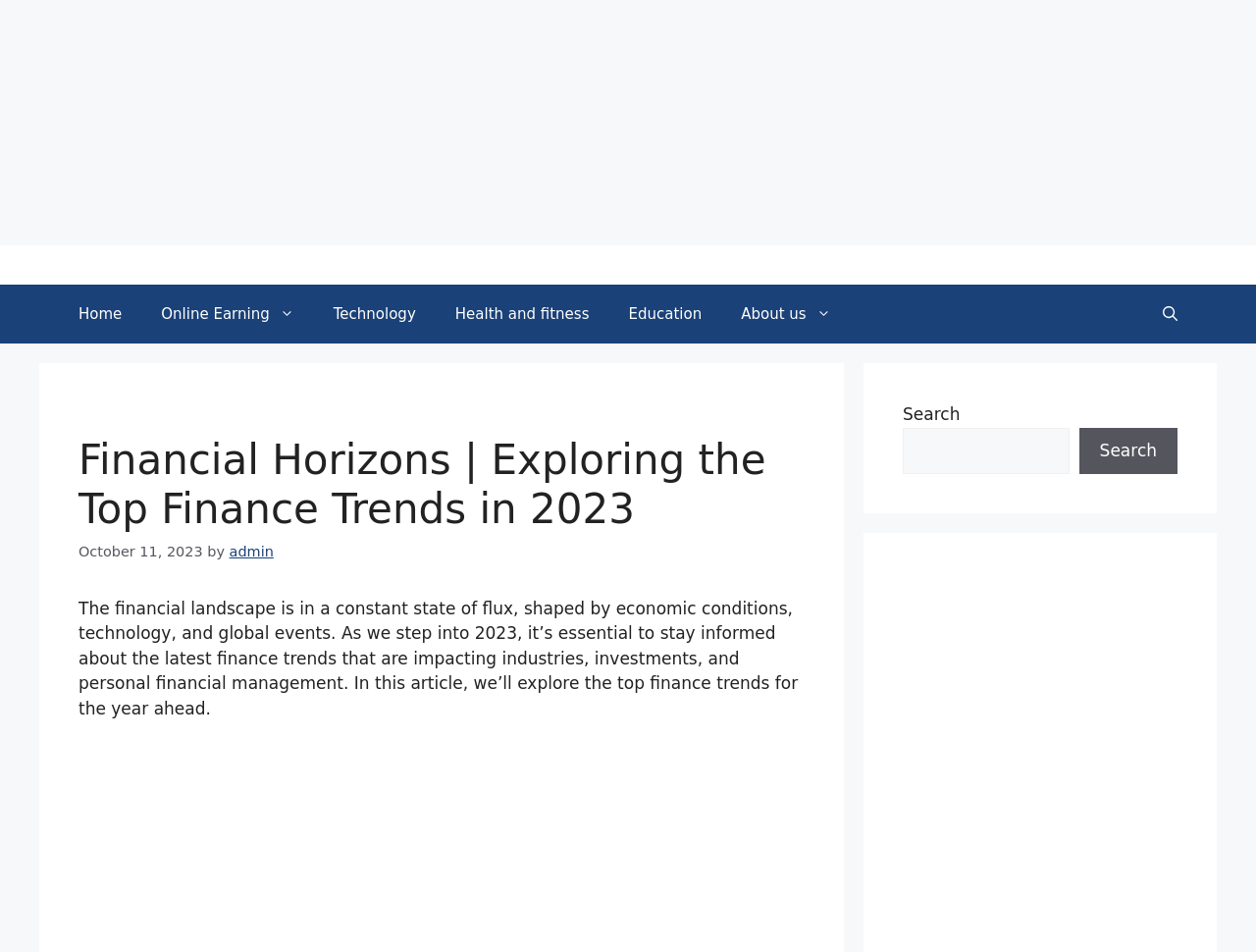Offer an in-depth caption of the entire webpage.

The webpage is about exploring the top finance trends in 2023. At the top, there is a banner with the site's name, followed by a primary navigation menu with links to various sections such as Home, Online Earning, Technology, Health and fitness, Education, and About us. On the right side of the navigation menu, there is a search button.

Below the navigation menu, there is a header section with a heading that reads "Financial Horizons | Exploring the Top Finance Trends in 2023". Next to the heading, there is a time stamp indicating the publication date, October 11, 2023, and the author's name, admin.

The main content of the webpage is a paragraph of text that discusses the importance of staying informed about the latest finance trends in 2023. The text explains that the financial landscape is constantly changing due to economic conditions, technology, and global events, and that it's essential to be aware of the trends impacting industries, investments, and personal financial management.

On the right side of the webpage, there is a complementary section with a search box and a search button, allowing users to search for specific content on the site.